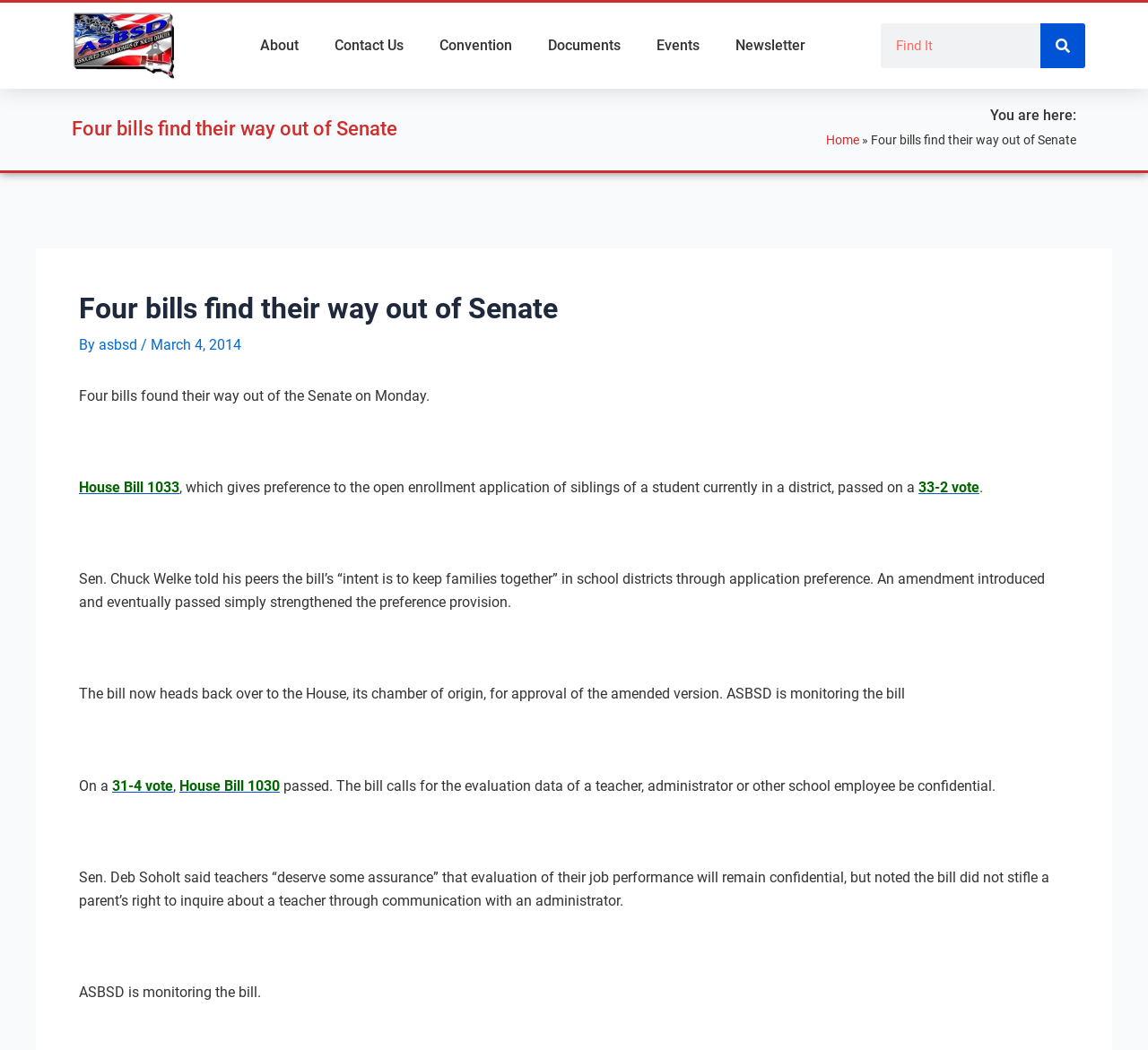Please identify the bounding box coordinates of the clickable element to fulfill the following instruction: "view citation". The coordinates should be four float numbers between 0 and 1, i.e., [left, top, right, bottom].

None